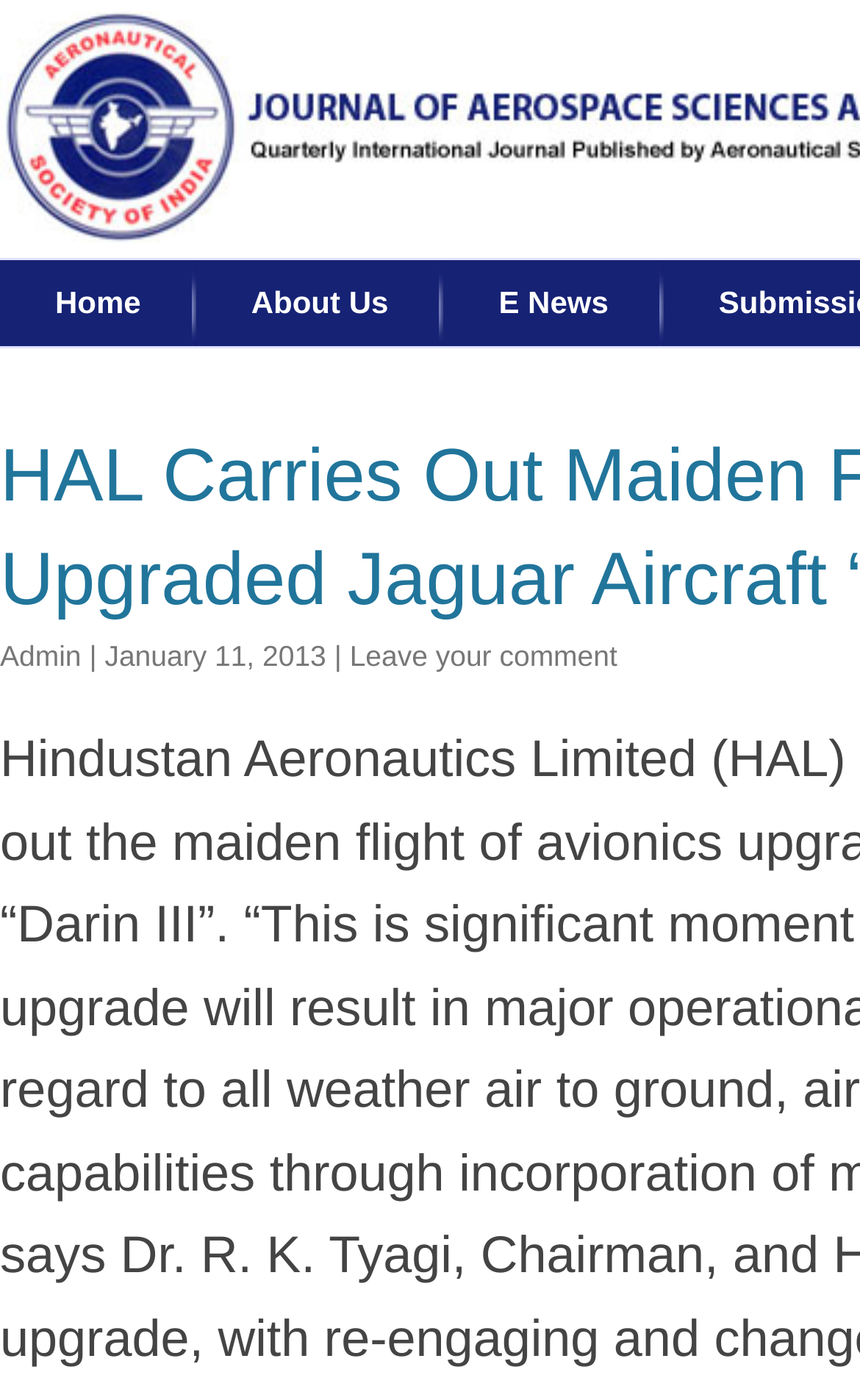Give an in-depth explanation of the webpage layout and content.

The webpage appears to be an article page from Aero Journal India, with a focus on a news story about HAL carrying out the maiden flight of an upgraded Jaguar aircraft called "Darin III". 

At the top of the page, there is a navigation menu with four links: "Home", "About Us", and "E News", which are positioned horizontally next to each other. 

Below the navigation menu, there is a section that seems to be related to user administration, with a link labeled "Admin" and a static text element displaying a vertical bar character. 

Adjacent to the admin section, there is a link showing the date "January 11, 2013", which likely indicates the publication date of the article. 

Further to the right, there is a link inviting users to "Leave your comment", suggesting that the article allows user engagement and discussion.